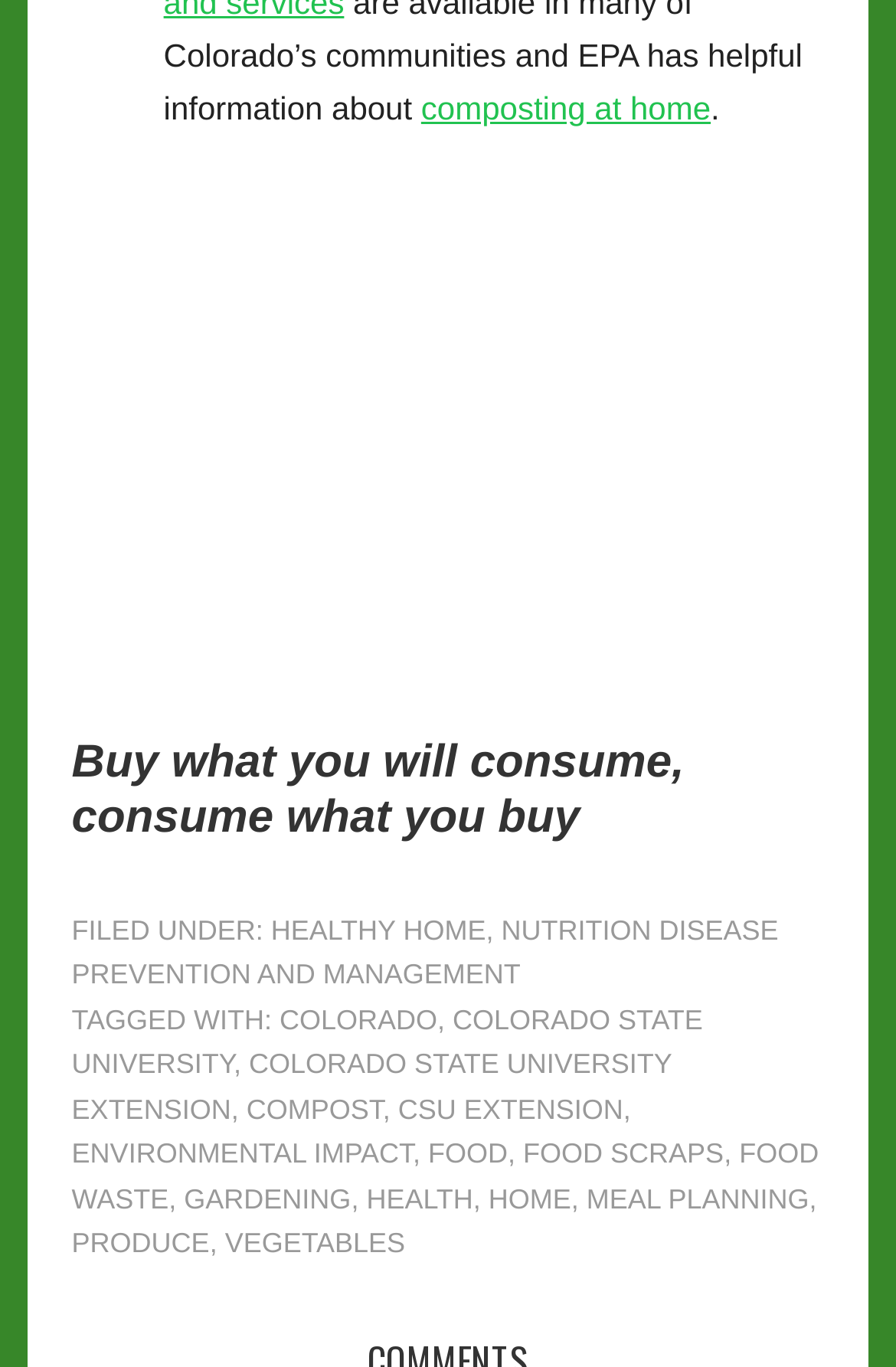Bounding box coordinates are specified in the format (top-left x, top-left y, bottom-right x, bottom-right y). All values are floating point numbers bounded between 0 and 1. Please provide the bounding box coordinate of the region this sentence describes: Download Slick

None